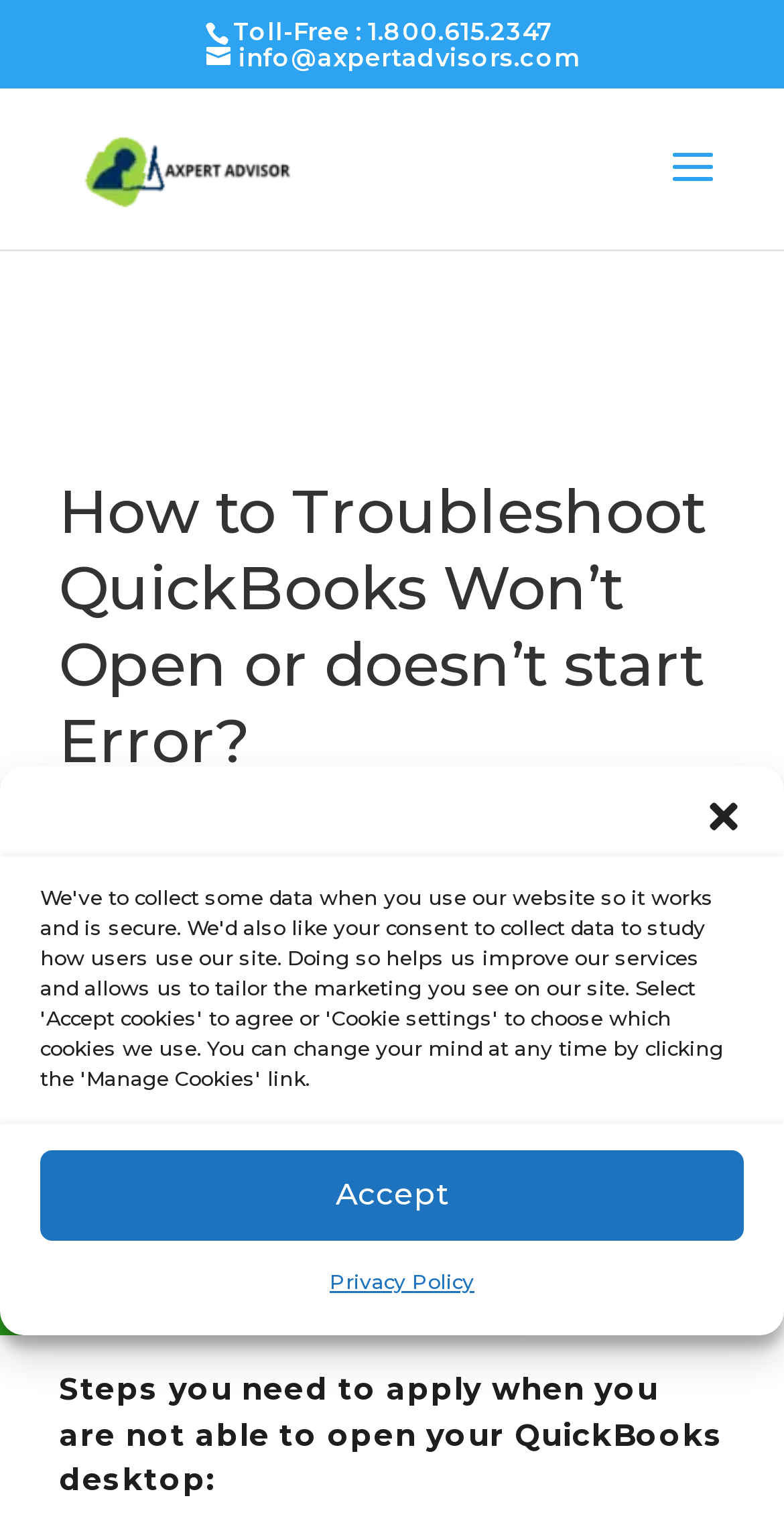Given the description Errors, predict the bounding box coordinates of the UI element. Ensure the coordinates are in the format (top-left x, top-left y, bottom-right x, bottom-right y) and all values are between 0 and 1.

[0.075, 0.574, 0.2, 0.598]